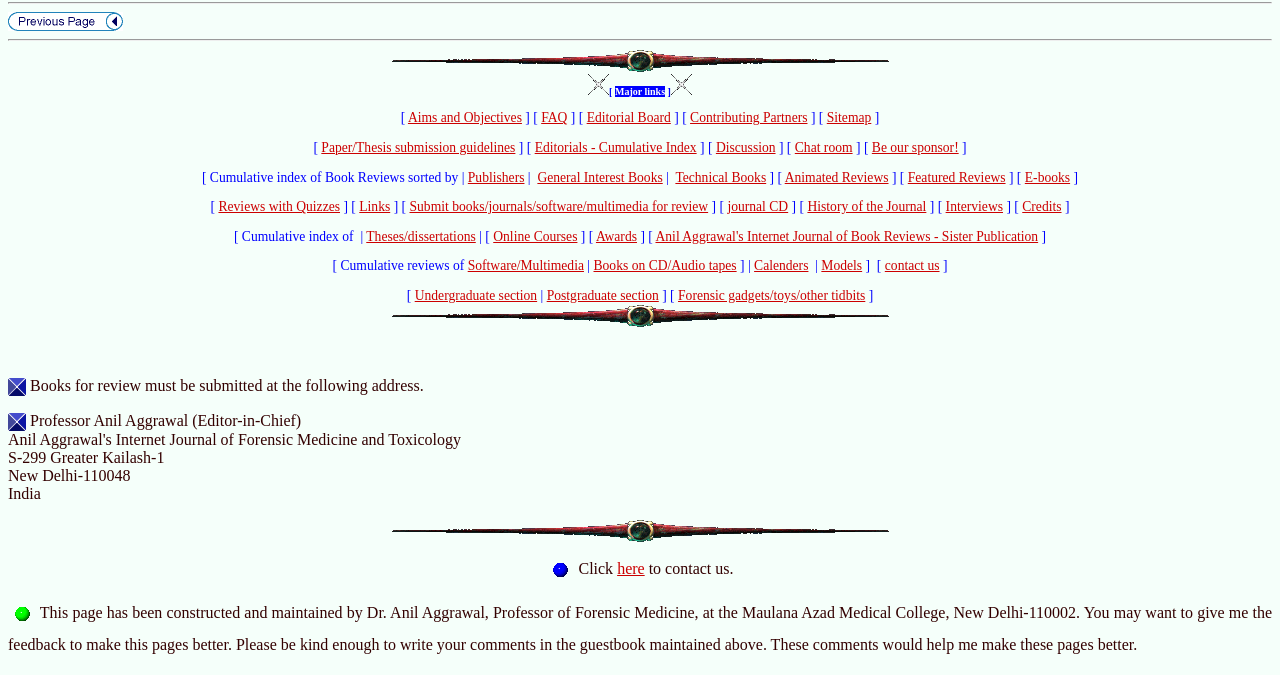Determine the bounding box coordinates of the clickable element to achieve the following action: 'Click on the link to view the category of uncategorized posts'. Provide the coordinates as four float values between 0 and 1, formatted as [left, top, right, bottom].

None